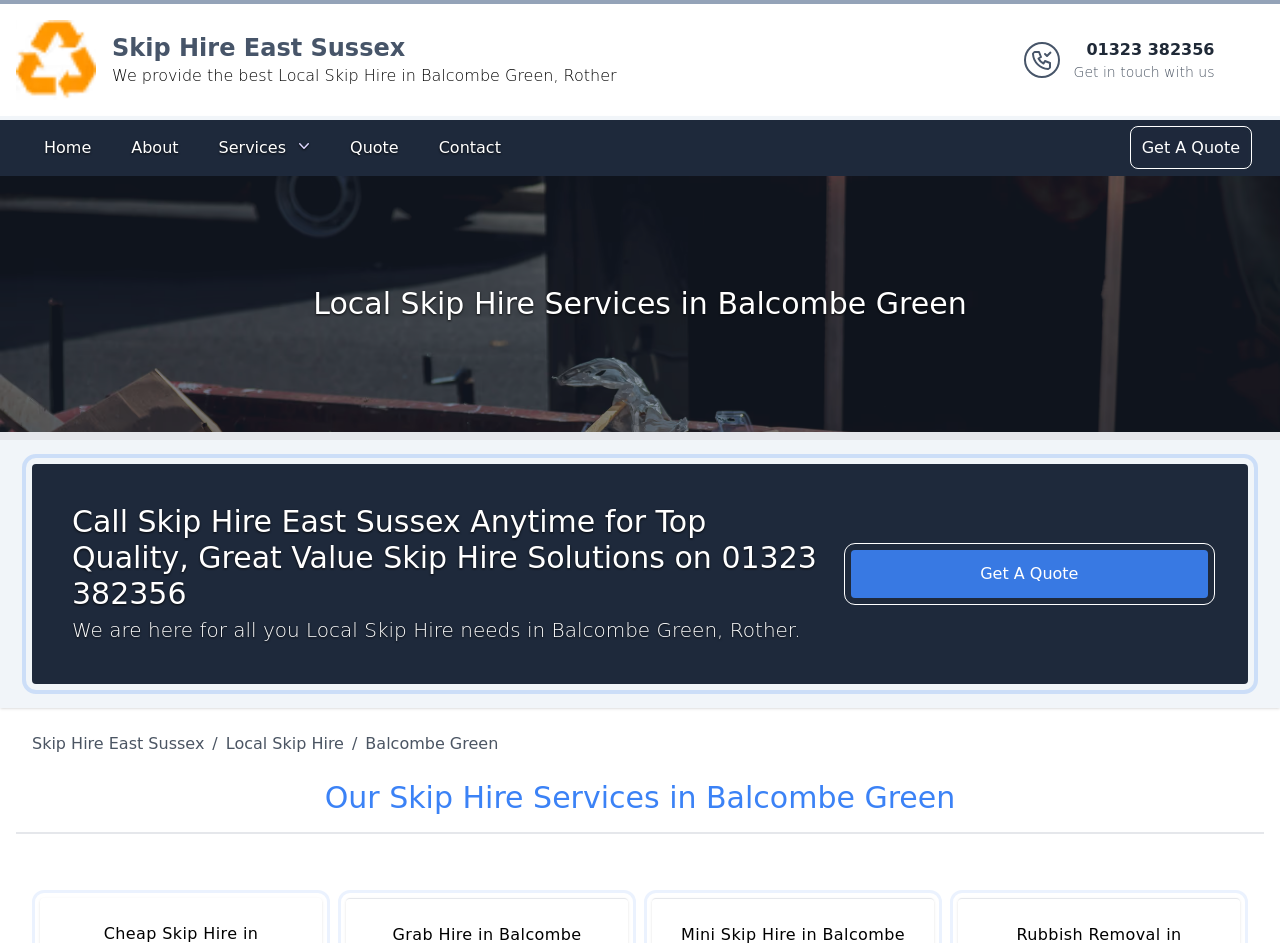What is the location served?
Use the information from the image to give a detailed answer to the question.

The location served is mentioned in the heading 'Local Skip Hire Services in Balcombe Green' and also in the text 'We are here for all you Local Skip Hire needs in Balcombe Green, Rother'.